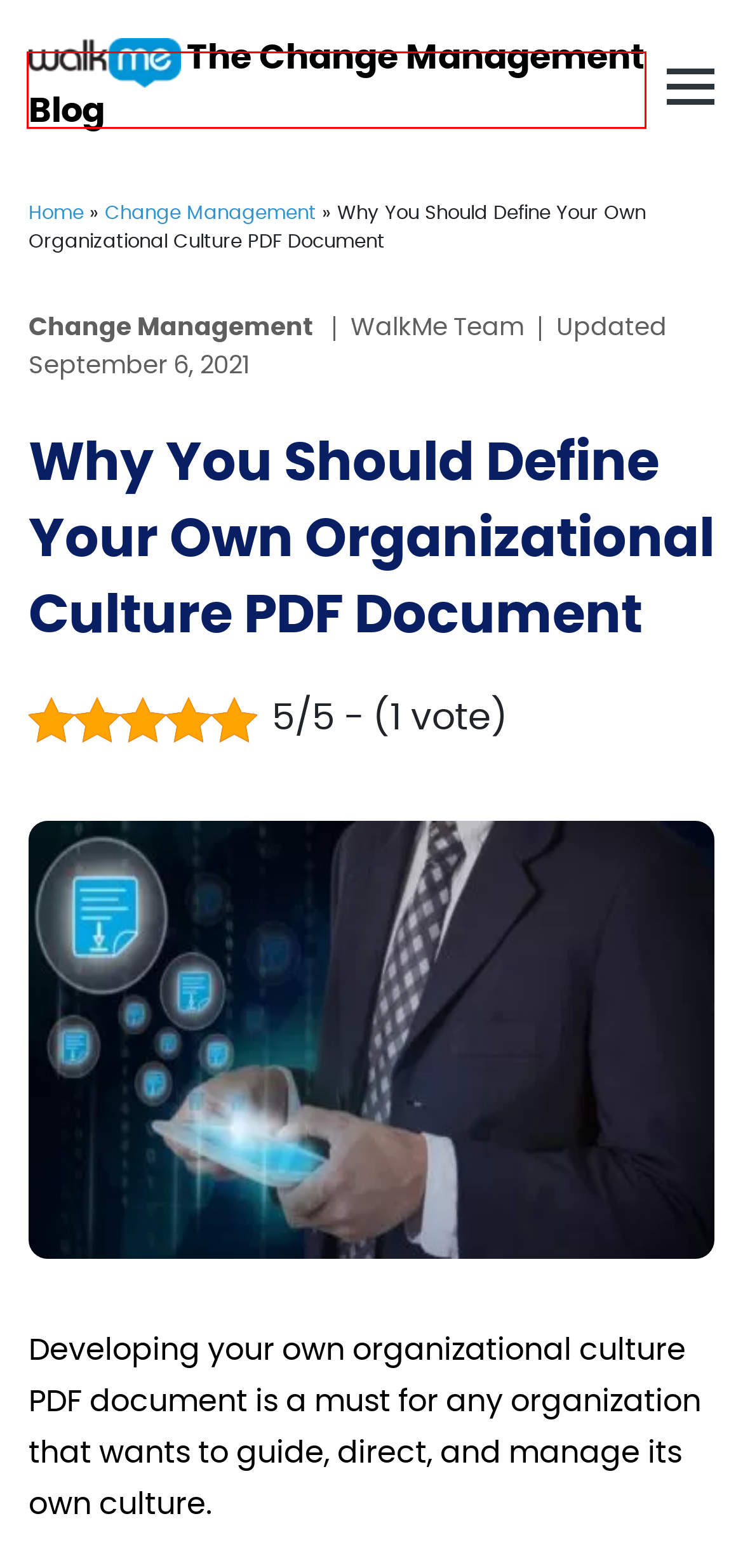Given a webpage screenshot with a red bounding box around a UI element, choose the webpage description that best matches the new webpage after clicking the element within the bounding box. Here are the candidates:
A. Change Management Archives
B. WalkMe Team, Author
C. What Is Organizational Culture? And Why Should We Care?
D. In Digital Transformation, Culture Comes First
E. The Change Management Blog | The Guide for HR Professionals
F. How Difficult is Changing Organizational Culture?
G. 6 Types Of Organizational Change Leaders Can Leverage
H. What is Workplace Diversity Training (DEI)? Types & Examples

E